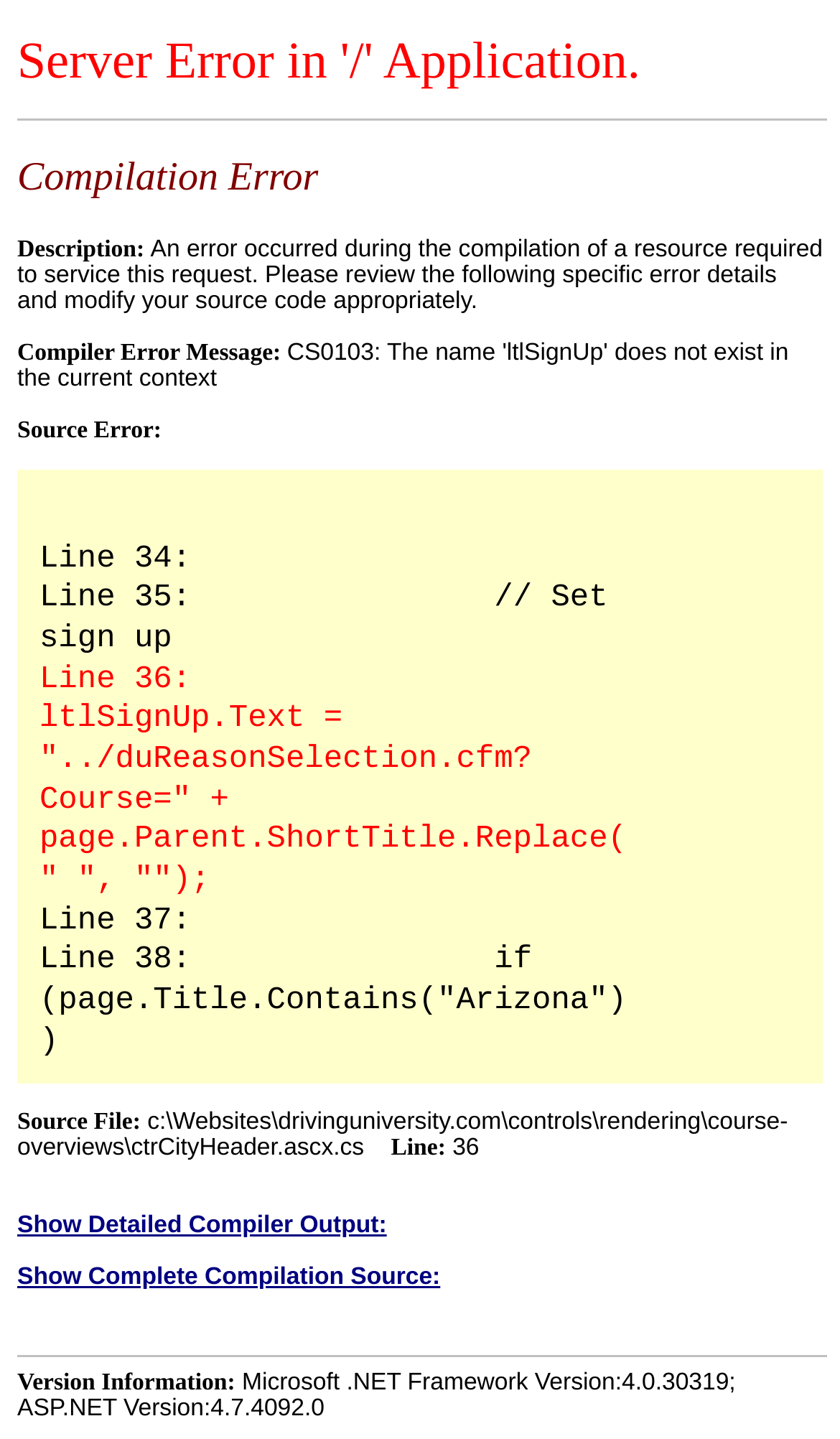What is the error message?
Answer the question with as much detail as you can, using the image as a reference.

The error message is 'Compilation Error' which is indicated by the heading at the top of the webpage, and it is also the title of the webpage as described in the meta description.